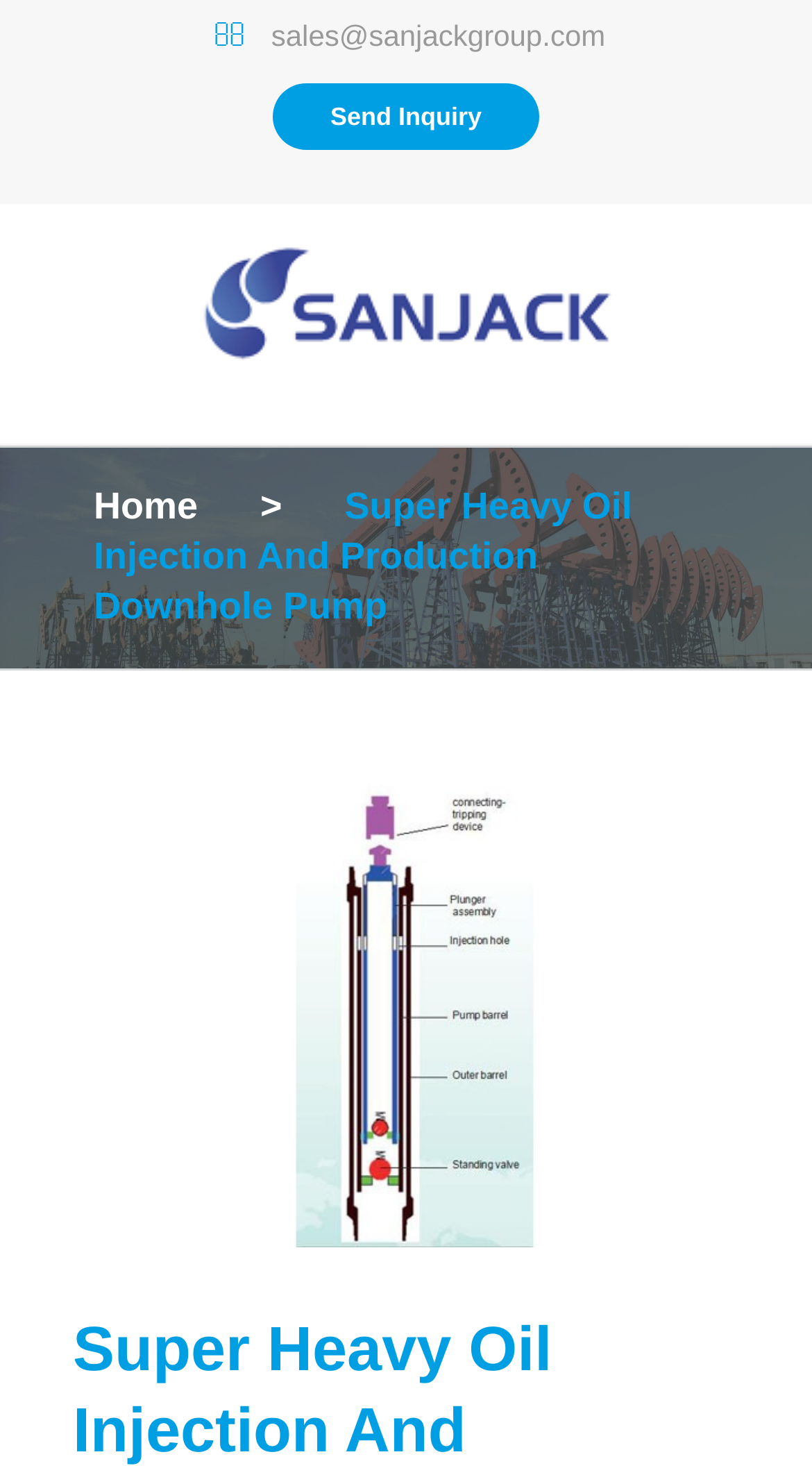What is the navigation option at the top left of the page?
Please answer the question with as much detail as possible using the screenshot.

The navigation option at the top left of the page can be determined by looking at the link element with the OCR text 'Home' located at the top left of the page. This suggests that clicking this link will take the user to the homepage of the website.